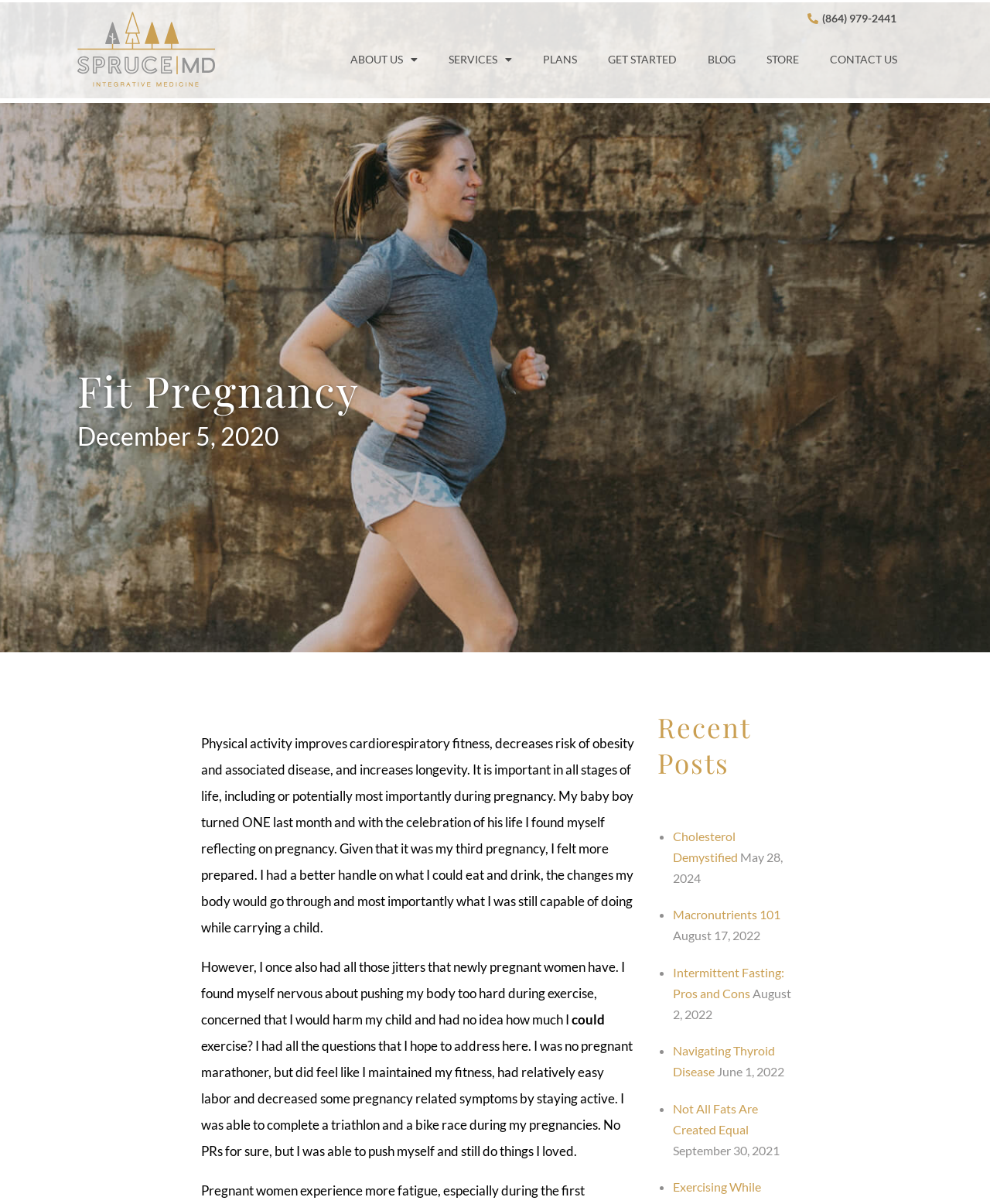Provide your answer in a single word or phrase: 
What is the main topic of the webpage?

Fit Pregnancy